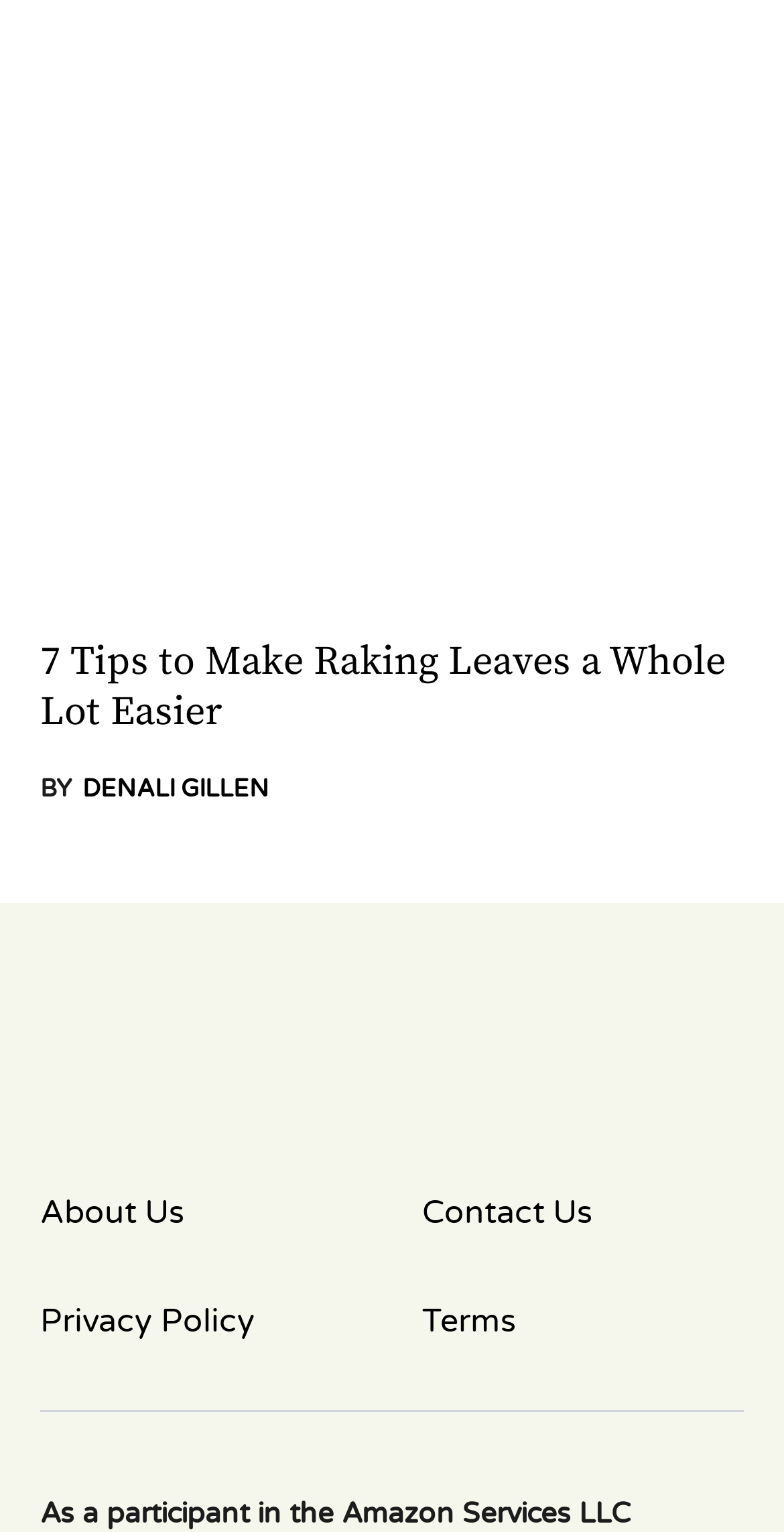Respond to the question below with a single word or phrase:
What is the position of the image in the main article?

Above the heading